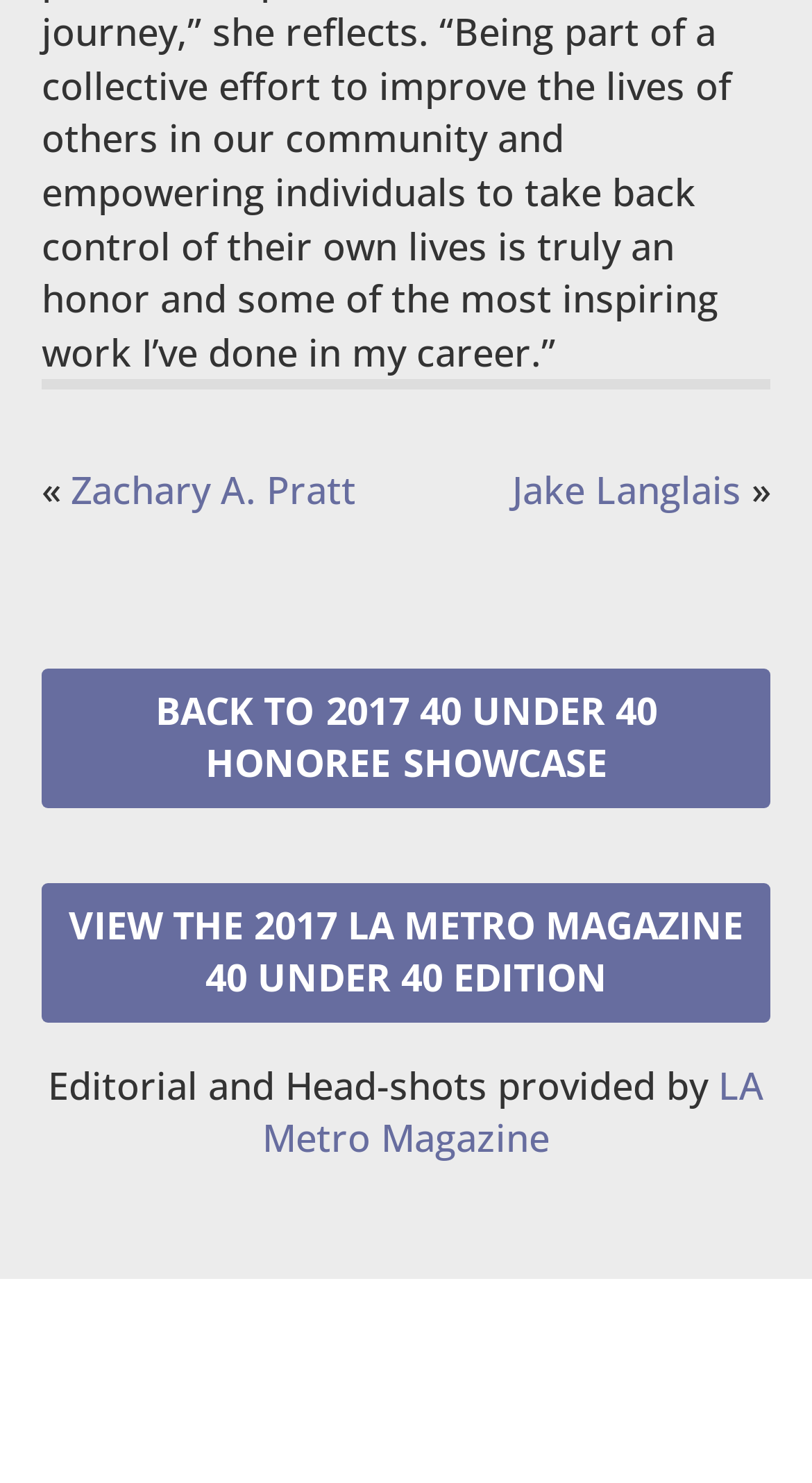What is the text of the second link in the footer?
Answer the question based on the image using a single word or a brief phrase.

Jake Langlais